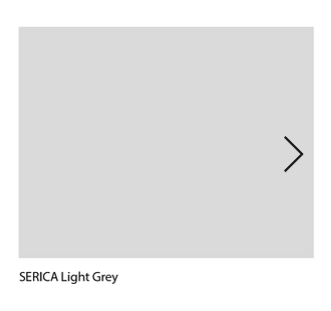Describe all the elements and aspects of the image comprehensively.

The image showcases a door design in a soft SERICA Light Grey finish. It features a clean and modern aesthetic, characterized by its smooth surface and understated elegance. Below the image, the name "SERICA Light Grey" is prominently displayed, indicating the specific style and color of the door. To the right, there is an arrow indicating forward navigation, suggesting that users can explore additional options or designs within the collection. This image represents a stylish choice for contemporary interiors, emphasizing simplicity and versatility.